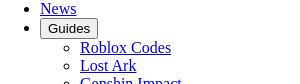Describe all the aspects of the image extensively.

The image illustrates a navigational section on a webpage, displaying categories for users to explore. It features two prominent sections: "News" and "Guides," with the "Guides" category expanded to reveal subcategories. These subcategories include "Roblox Codes," "Lost Ark," and "Genshin Impact," allowing users to access specific guides related to various games. The design emphasizes usability, providing a clear and organized layout for easy navigation through game-related content. The structured presentation reflects an engaging user experience aimed at gamers seeking information and tips.